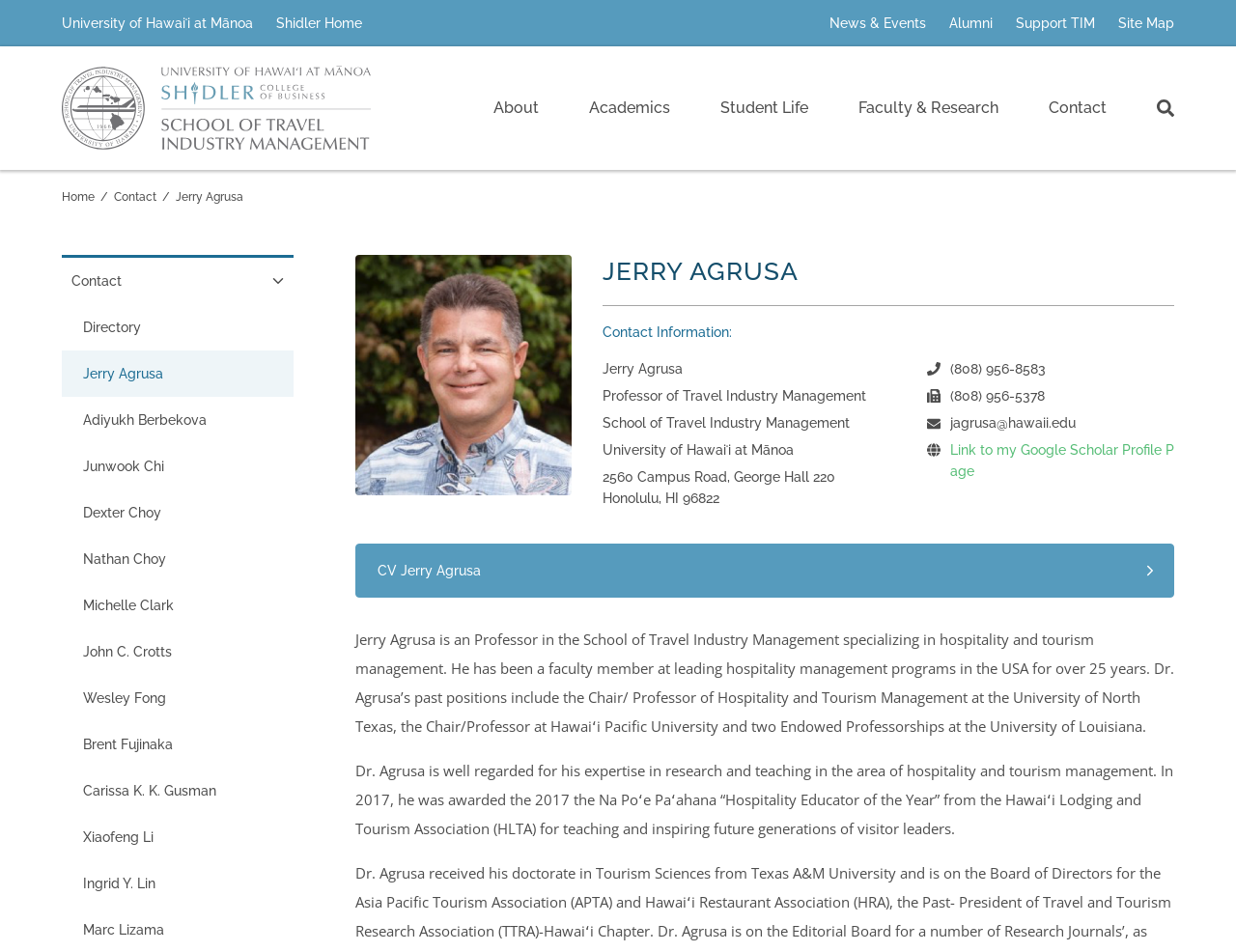Identify the bounding box coordinates for the region of the element that should be clicked to carry out the instruction: "View Jerry Agrusa's contact information". The bounding box coordinates should be four float numbers between 0 and 1, i.e., [left, top, right, bottom].

[0.488, 0.338, 0.95, 0.36]